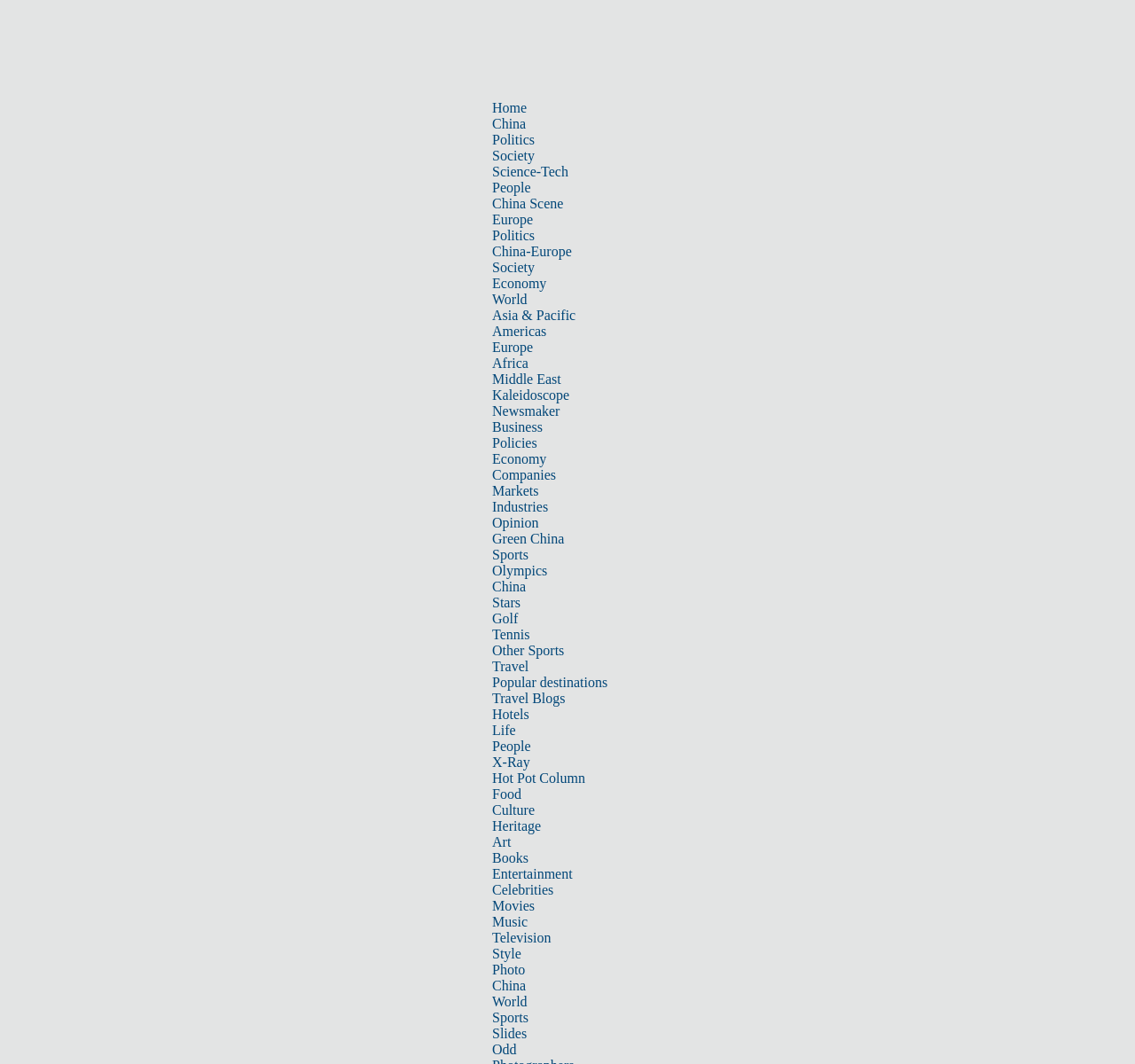Find the bounding box coordinates of the element to click in order to complete this instruction: "Click on the 'Home' link". The bounding box coordinates must be four float numbers between 0 and 1, denoted as [left, top, right, bottom].

[0.434, 0.094, 0.464, 0.108]